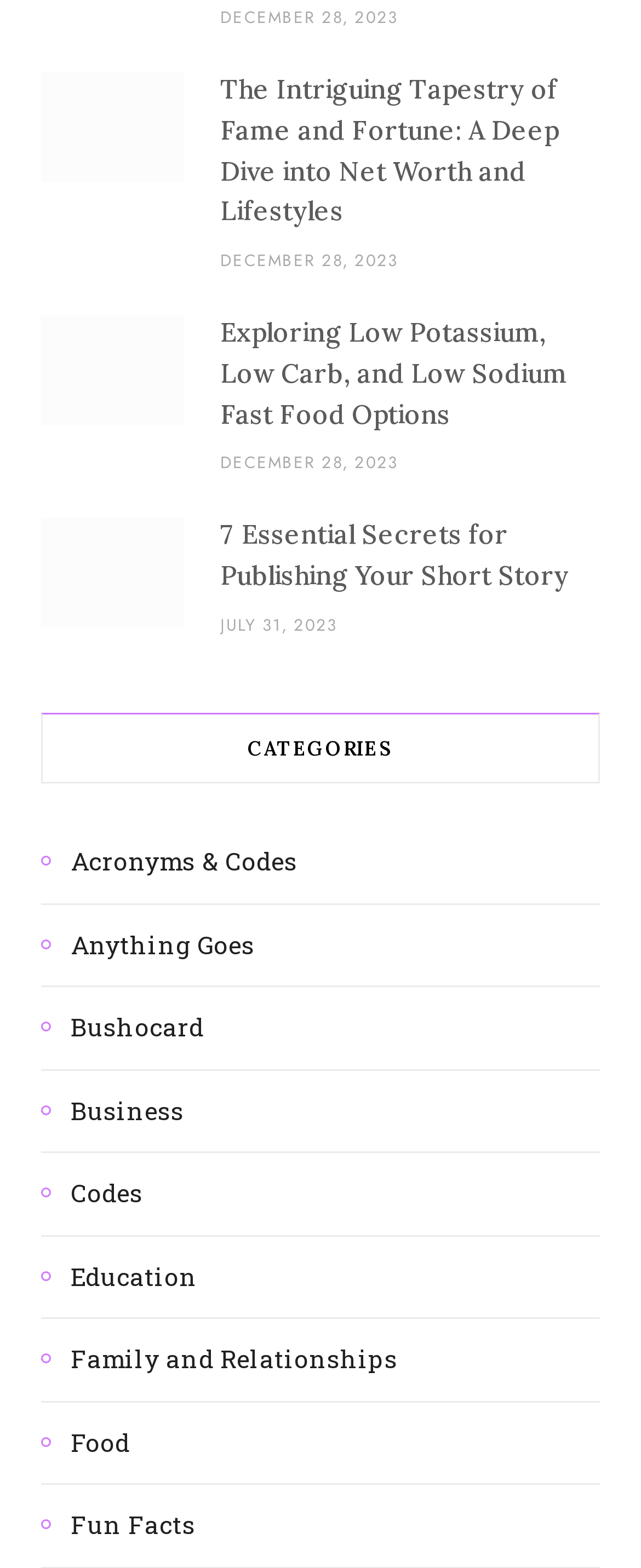Determine the bounding box coordinates of the region that needs to be clicked to achieve the task: "check recent posts from DECEMBER 28, 2023".

[0.344, 0.006, 0.62, 0.017]